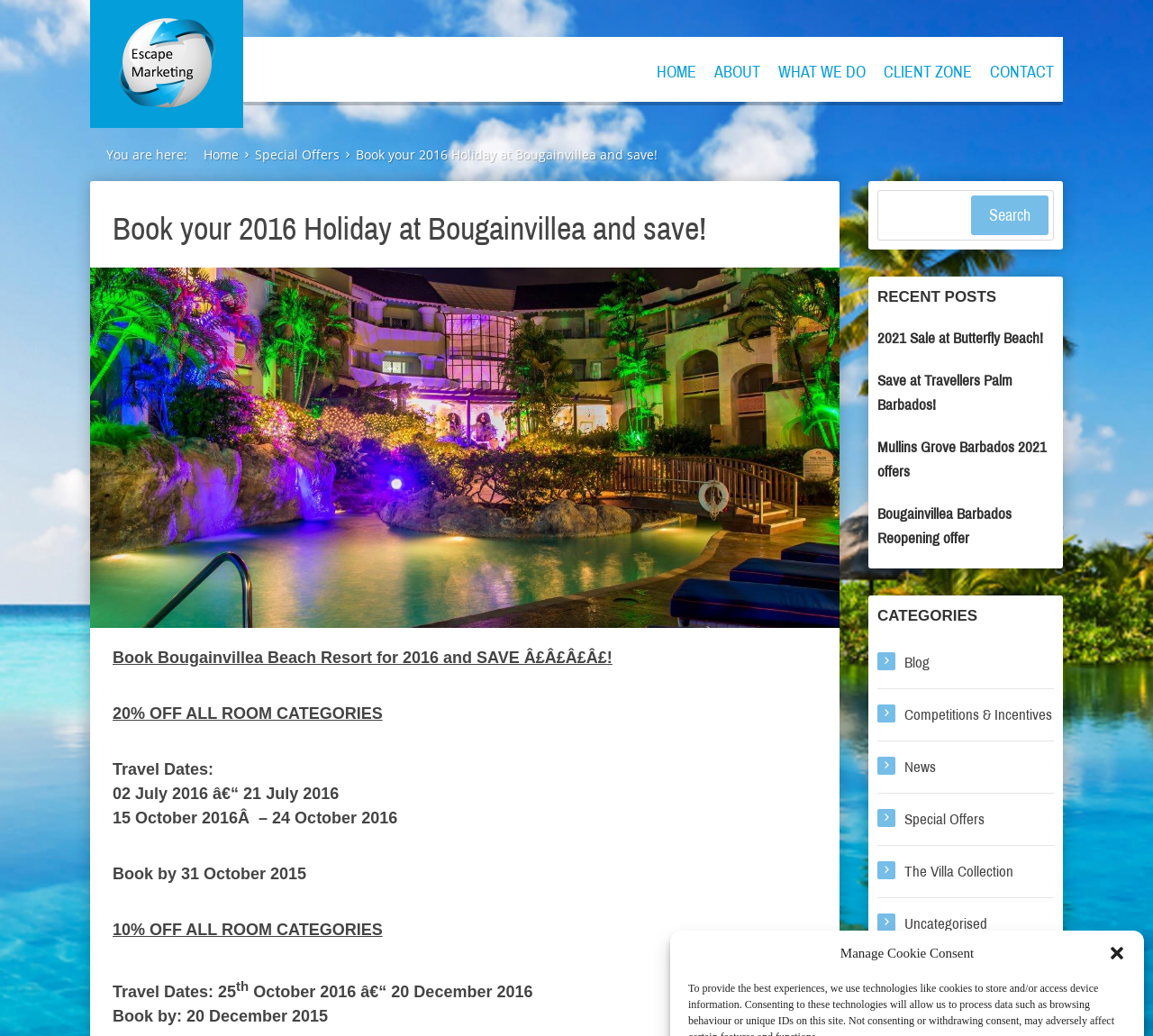Please give a concise answer to this question using a single word or phrase: 
What is the purpose of the 'Search' button?

To search for holidays